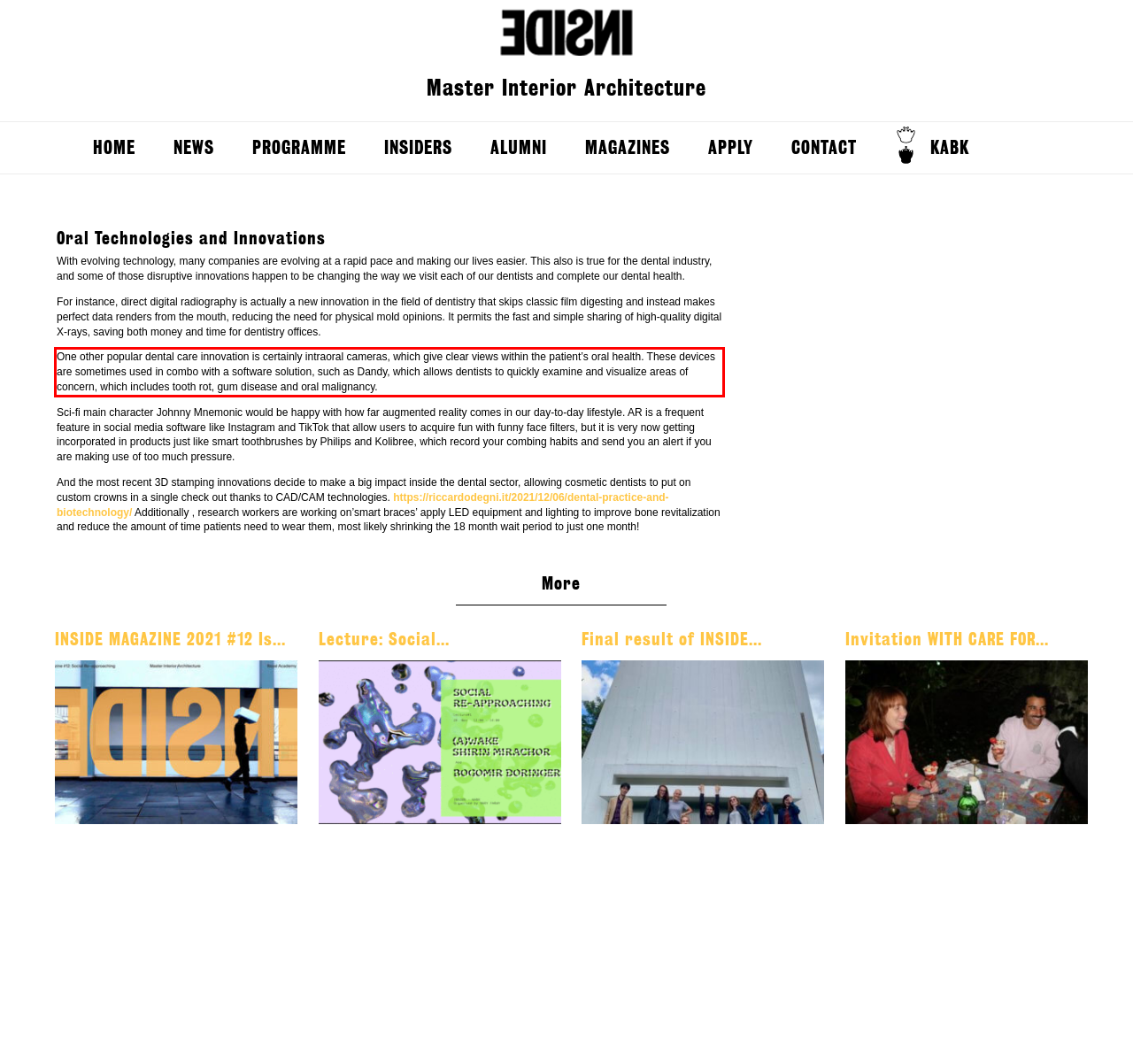You have a screenshot with a red rectangle around a UI element. Recognize and extract the text within this red bounding box using OCR.

One other popular dental care innovation is certainly intraoral cameras, which give clear views within the patient’s oral health. These devices are sometimes used in combo with a software solution, such as Dandy, which allows dentists to quickly examine and visualize areas of concern, which includes tooth rot, gum disease and oral malignancy.